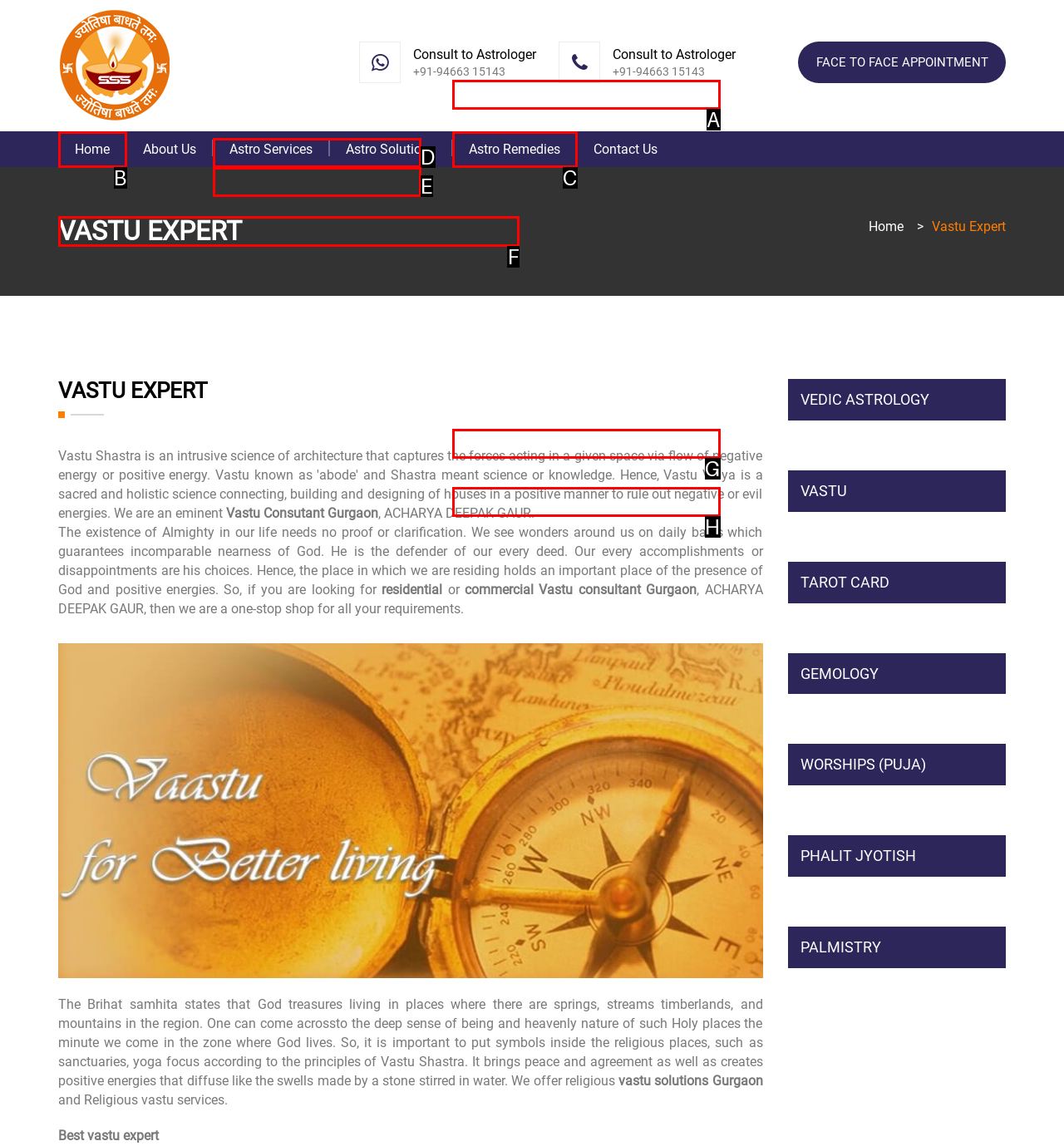Which option should you click on to fulfill this task: Click on the 'VASTU EXPERT' heading? Answer with the letter of the correct choice.

F